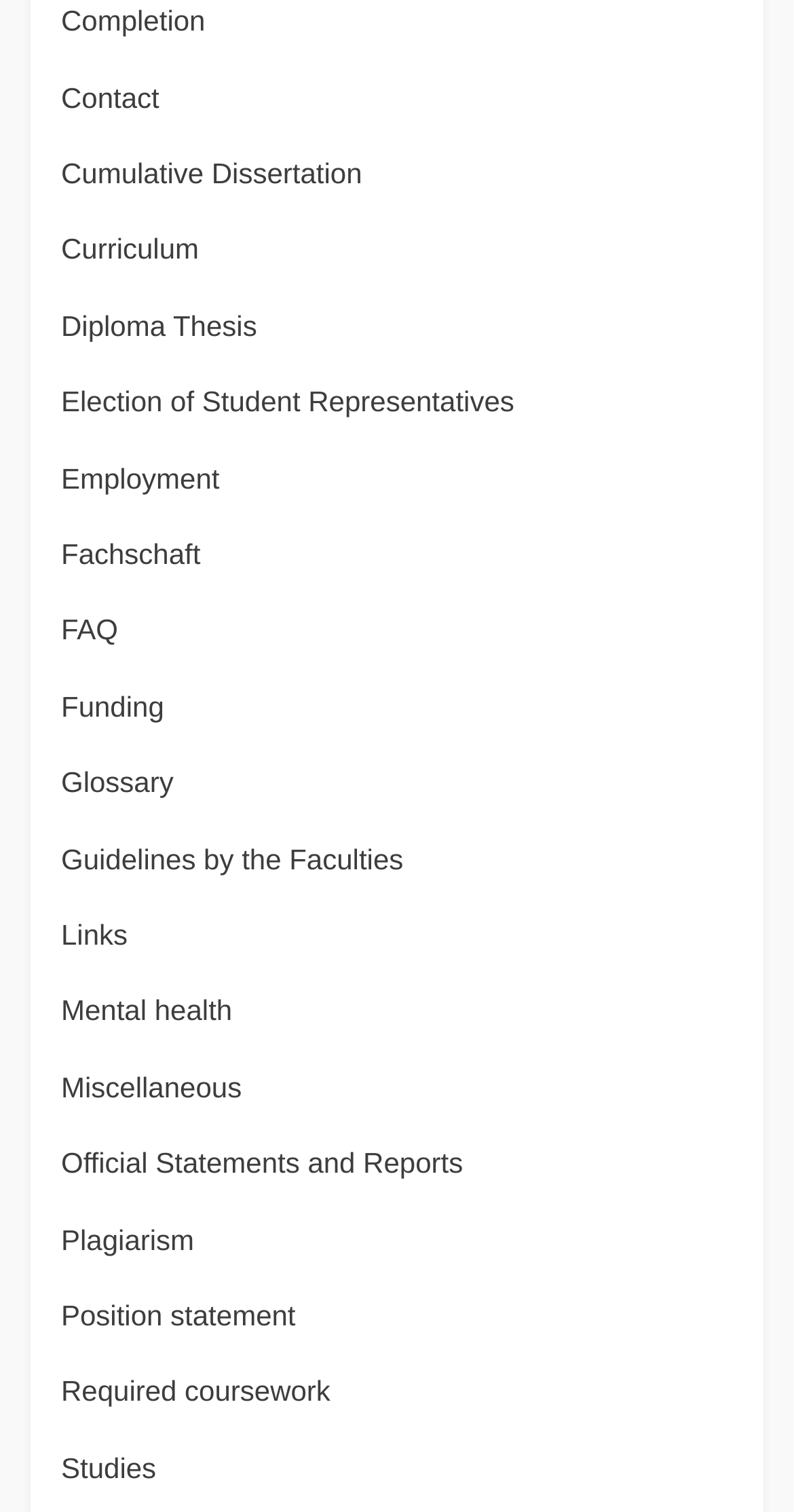Find the bounding box coordinates of the area that needs to be clicked in order to achieve the following instruction: "Read FAQs". The coordinates should be specified as four float numbers between 0 and 1, i.e., [left, top, right, bottom].

[0.077, 0.406, 0.149, 0.427]